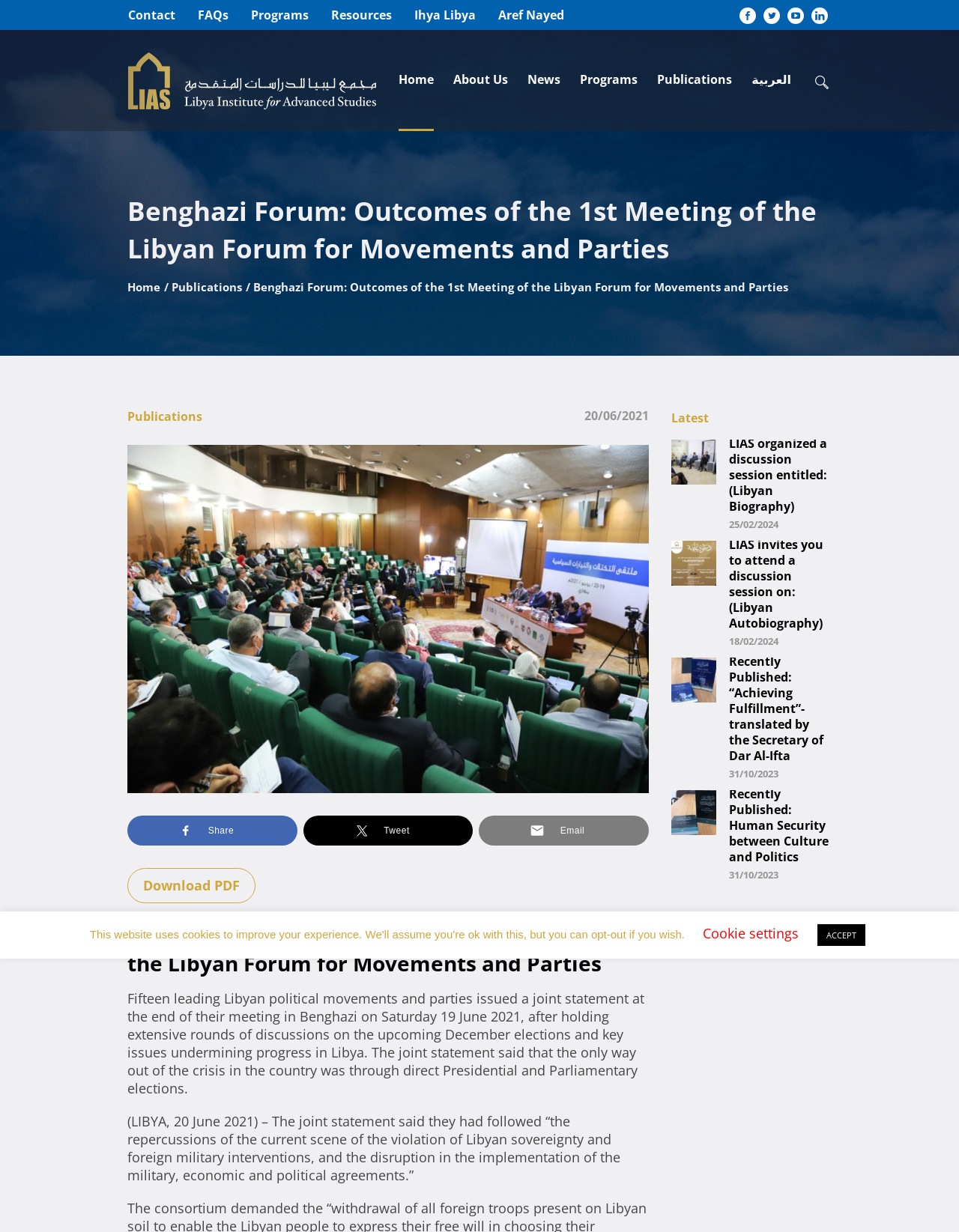Look at the image and write a detailed answer to the question: 
What is the name of the institute?

I found the answer by looking at the image element with the description 'Libya Institute for Advanced Studies' located at the top of the webpage.